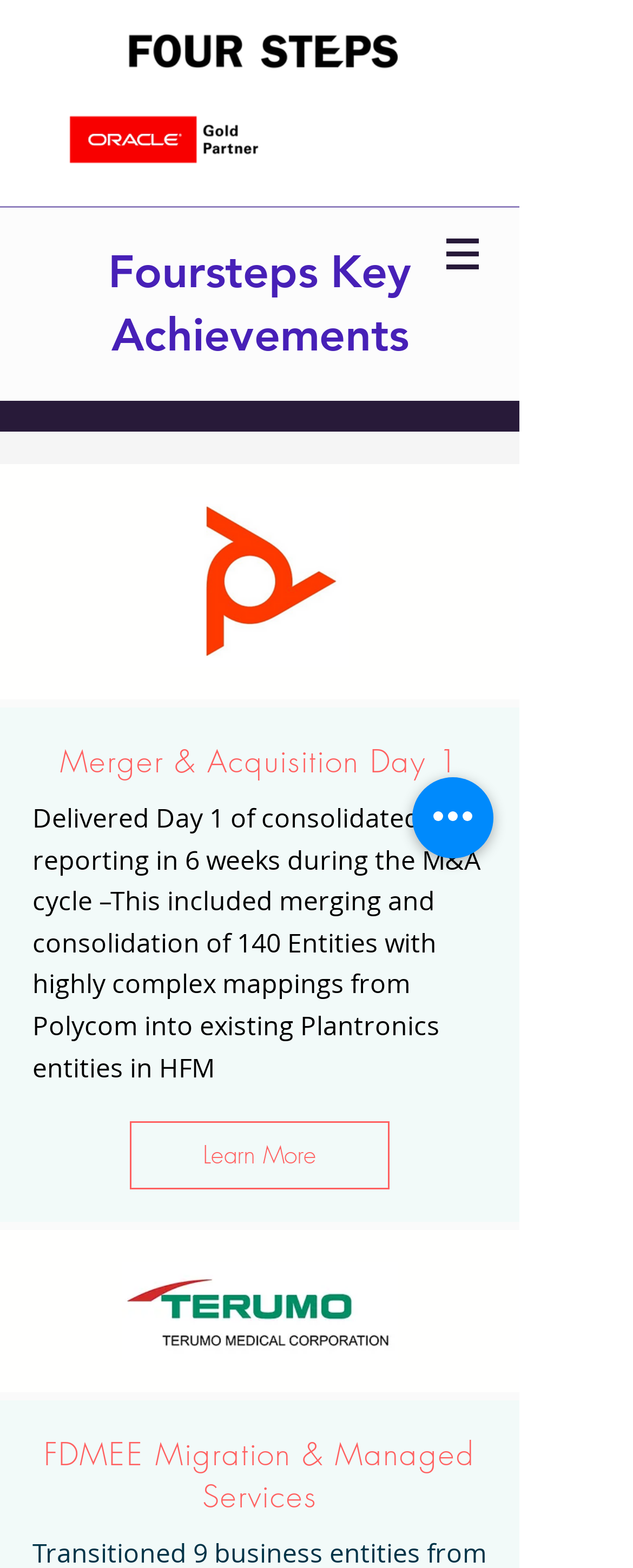Illustrate the webpage thoroughly, mentioning all important details.

The webpage is about Success Stories of FOURSTEPS SOLUTIONS. At the top left, there is a logo image 'Asset 2.png' and another image 'O-Gold-Partner-clr.png' to its right. Below these images, there is a navigation menu 'Site' with a button that has a popup menu.

To the left of the navigation menu, there is a heading 'Foursteps Key Achievements'. Below this heading, there are several sections showcasing success stories. The first section has an image 'pl.PNG' on the left and two paragraphs of text on the right. The first paragraph is titled 'Merger & Acquisition Day 1' and the second paragraph describes the achievement in detail. Below this section, there is a 'Learn More' link.

The second section has an image 'Terumo.jpeg' on the left and a paragraph of text on the right, titled 'FDMEE Migration & Managed Services'. At the bottom right, there is a button 'Quick actions'.